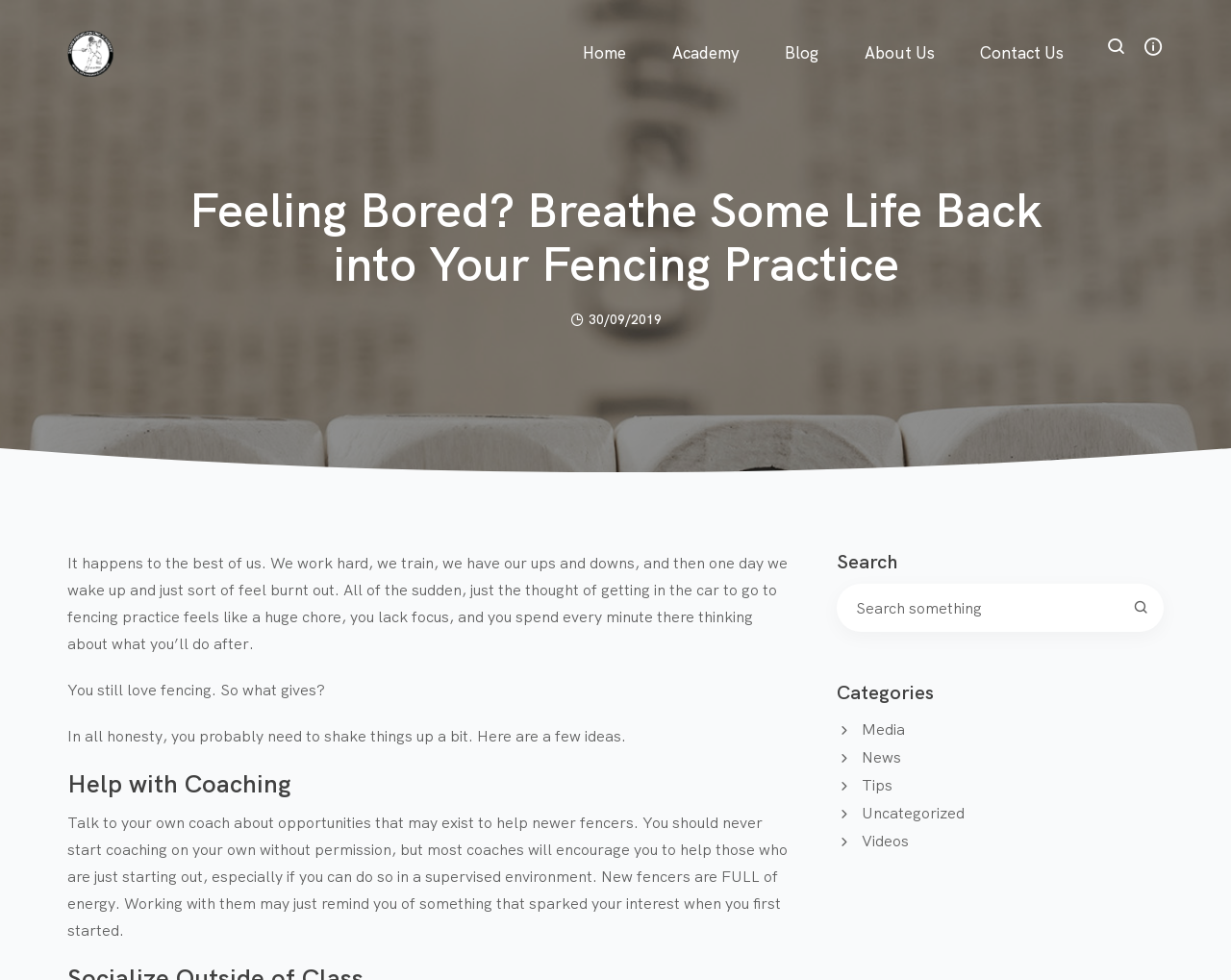Detail the features and information presented on the webpage.

The webpage is about Silversword Fencing Academy, with a focus on helping individuals overcome boredom in their fencing practice. At the top left, there is a link, and on the top right, there are two buttons, one with a menu icon and another with a search icon. Below these buttons, there is a horizontal menu bar with several menu items, including "Home", "Academy", "Blog", "About Us", and "Contact Us". Some of these menu items have submenus, such as "Academy" which has "Our Story", "Timetable", and "Pricing", and "Blog" which has "News", "Media", "Tips", and "Videos".

The main content of the webpage is divided into several sections. The first section has a heading "Feeling Bored? Breathe Some Life Back into Your Fencing Practice" and a date "30/09/2019" below it. The text in this section discusses the feeling of burnout in fencing practice and the need to shake things up. 

Below this section, there is a full-width image. The next section has a heading "Help with Coaching" and discusses the idea of helping newer fencers as a way to regain interest in fencing. 

On the right side of the webpage, there is a search box with a heading "Search" above it, and below the search box, there are links to categories such as "Media", "News", "Tips", "Uncategorized", and "Videos".